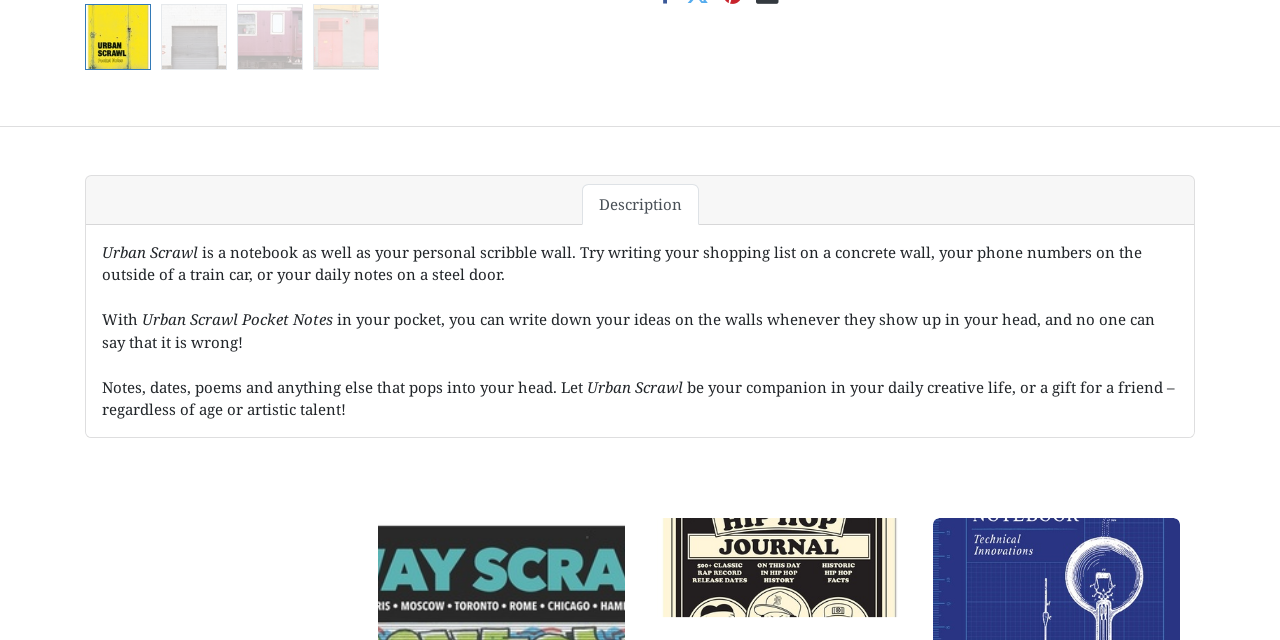Using the description: "Description", determine the UI element's bounding box coordinates. Ensure the coordinates are in the format of four float numbers between 0 and 1, i.e., [left, top, right, bottom].

[0.454, 0.288, 0.546, 0.351]